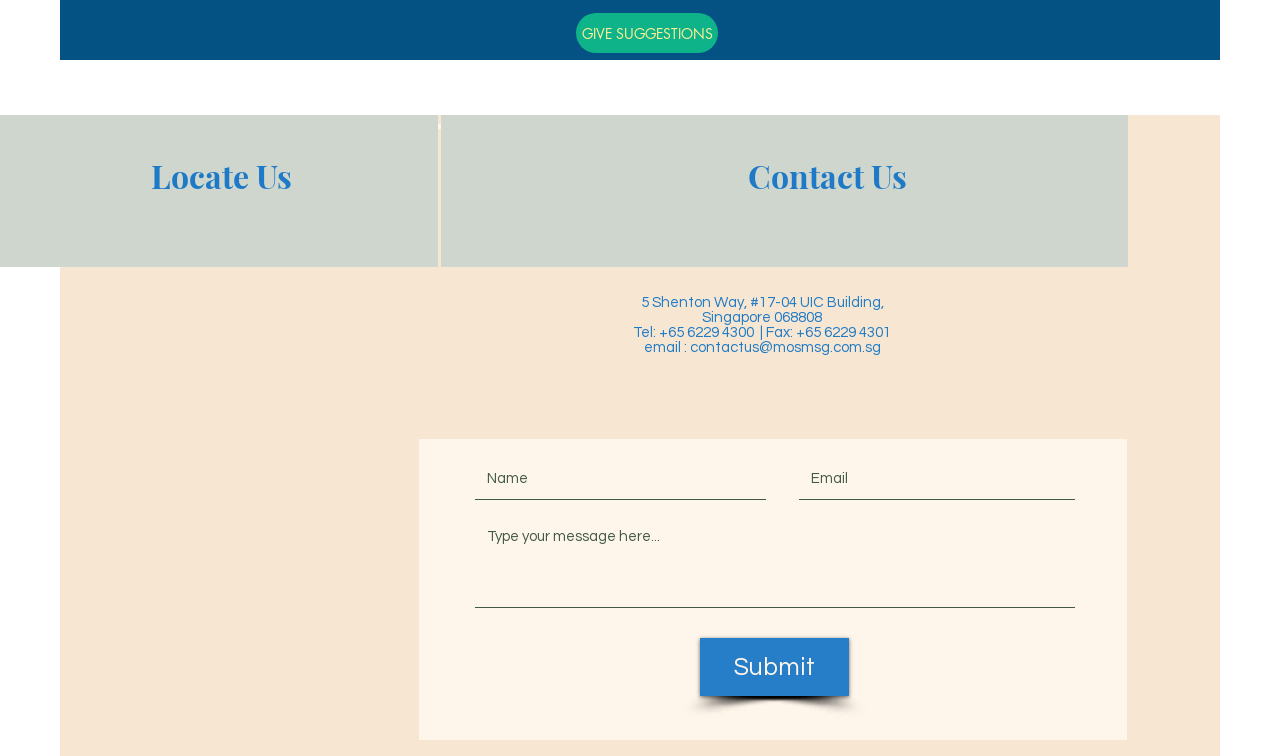Please determine the bounding box coordinates for the UI element described here. Use the format (top-left x, top-left y, bottom-right x, bottom-right y) with values bounded between 0 and 1: aria-label="Email" name="email" placeholder="Email"

[0.624, 0.606, 0.84, 0.661]